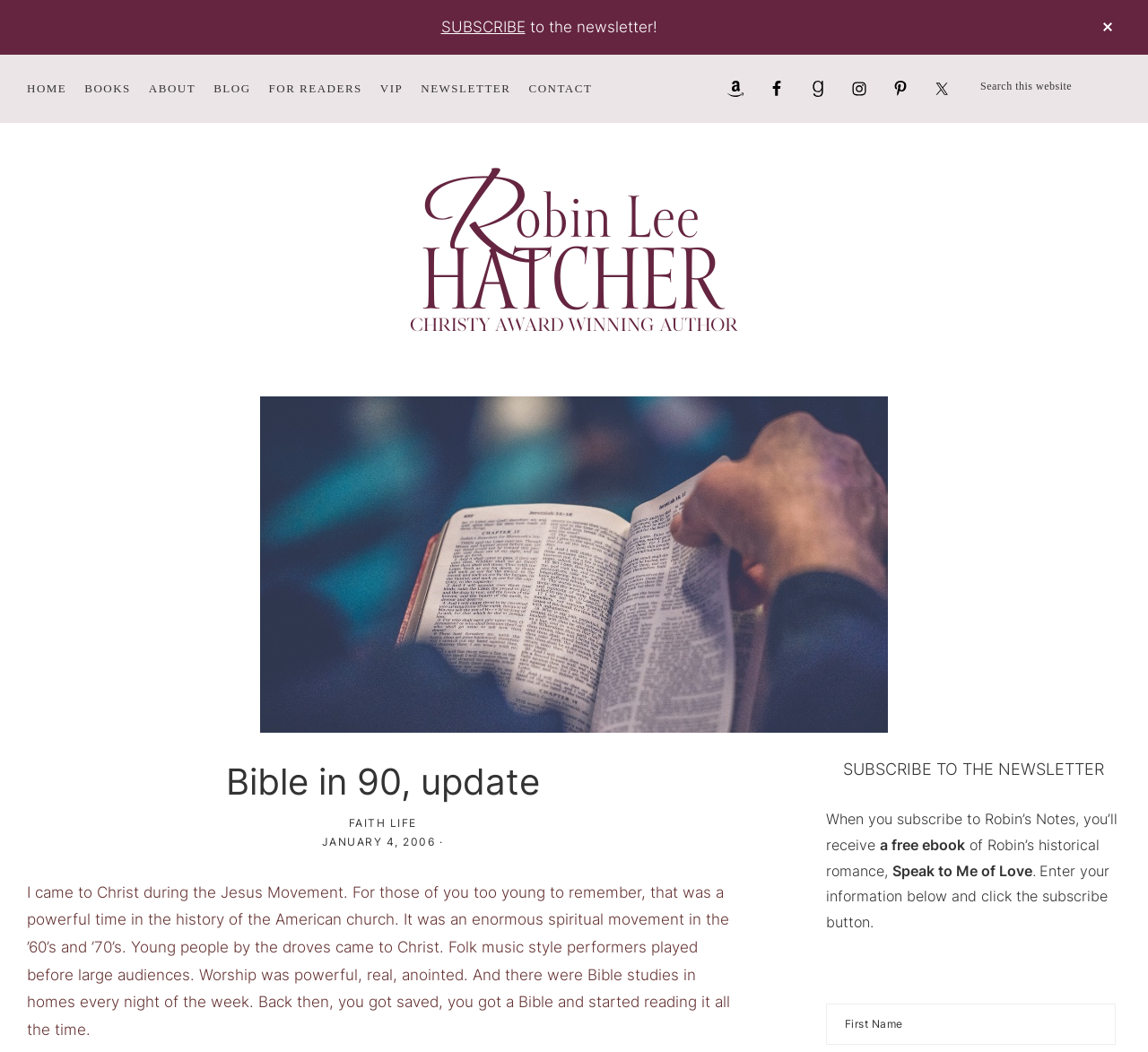What is the title of the article?
Please provide an in-depth and detailed response to the question.

The title of the article can be found in the main content section of the webpage, where it says 'Bible in 90, update' in a large font. It is also the heading of the article.